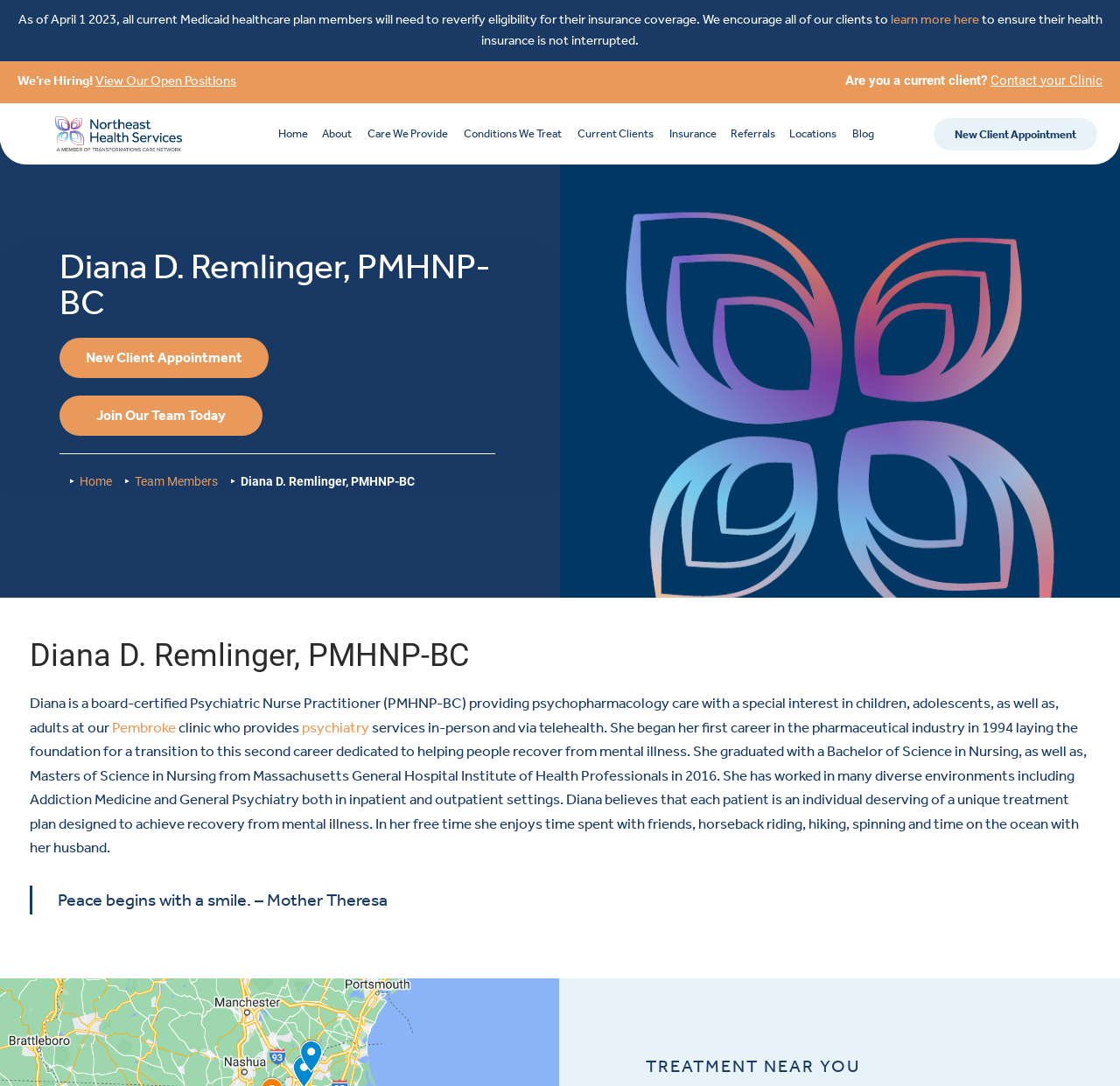Answer the question using only a single word or phrase: 
What is the quote mentioned on the webpage?

Peace begins with a smile.